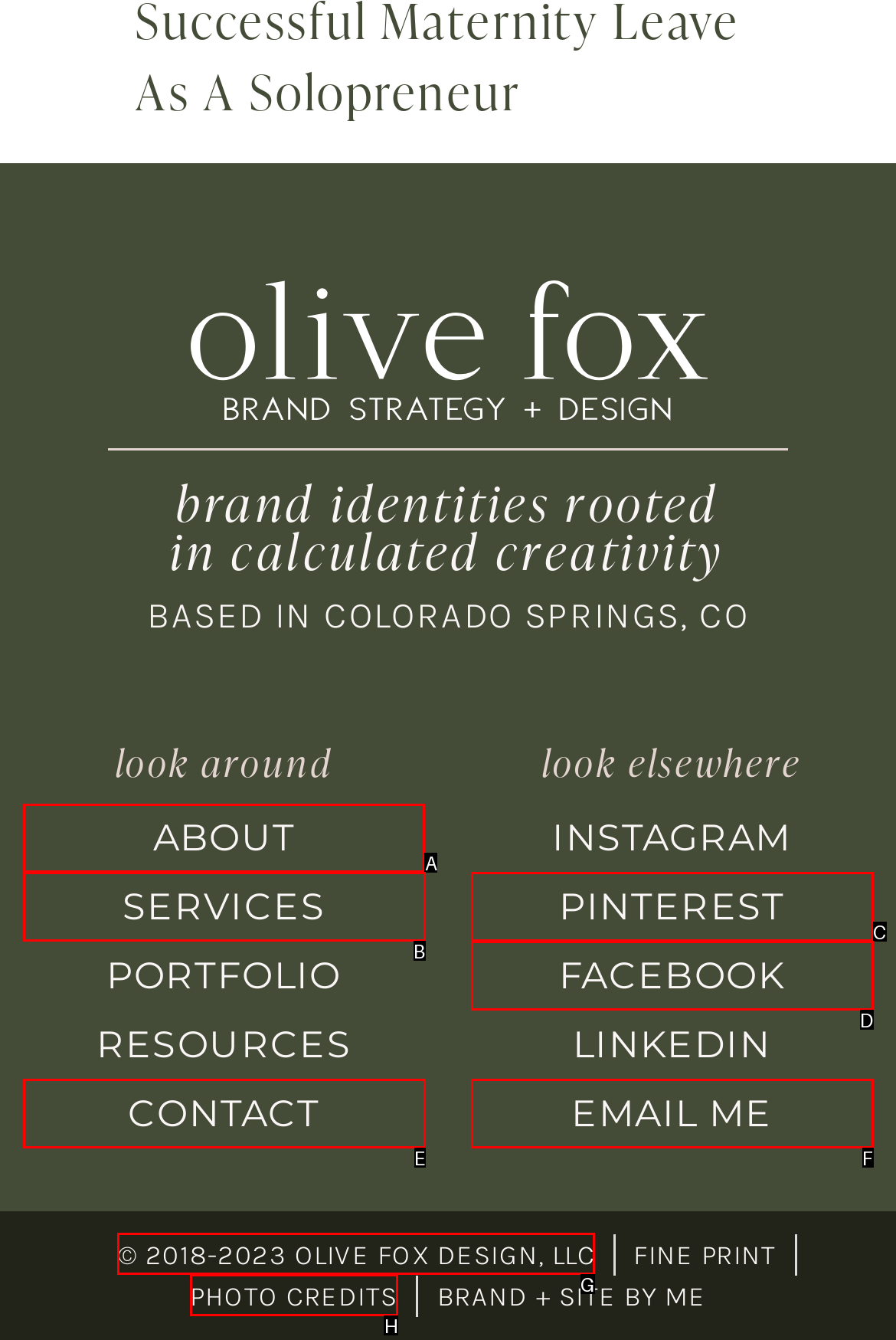Identify the HTML element to click to execute this task: click on ABOUT Respond with the letter corresponding to the proper option.

A